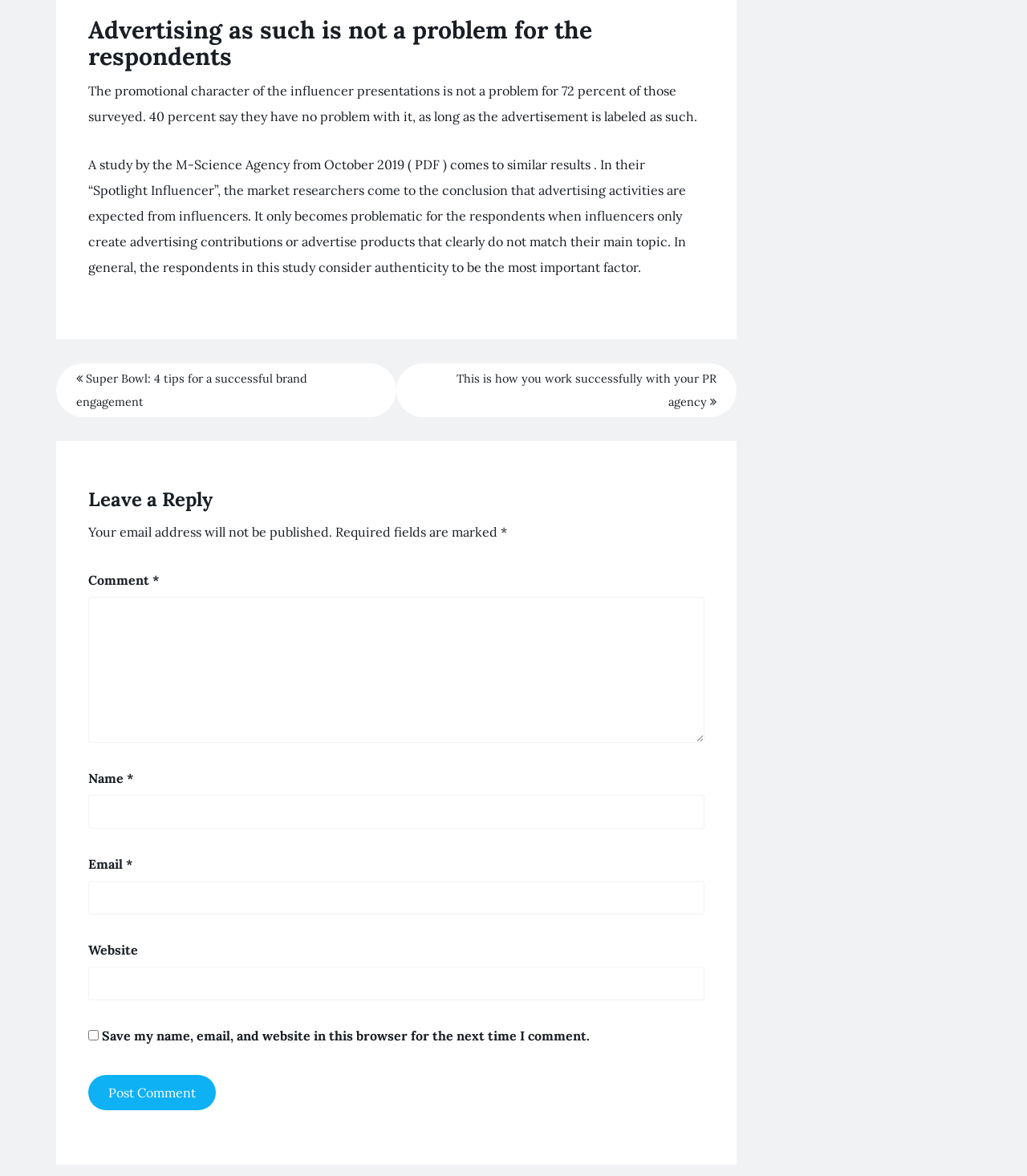What is the name of the market research agency mentioned?
Please give a detailed answer to the question using the information shown in the image.

The text mentions 'A study by the M-Science Agency from October 2019...' which indicates that M-Science Agency is the name of the market research agency mentioned.